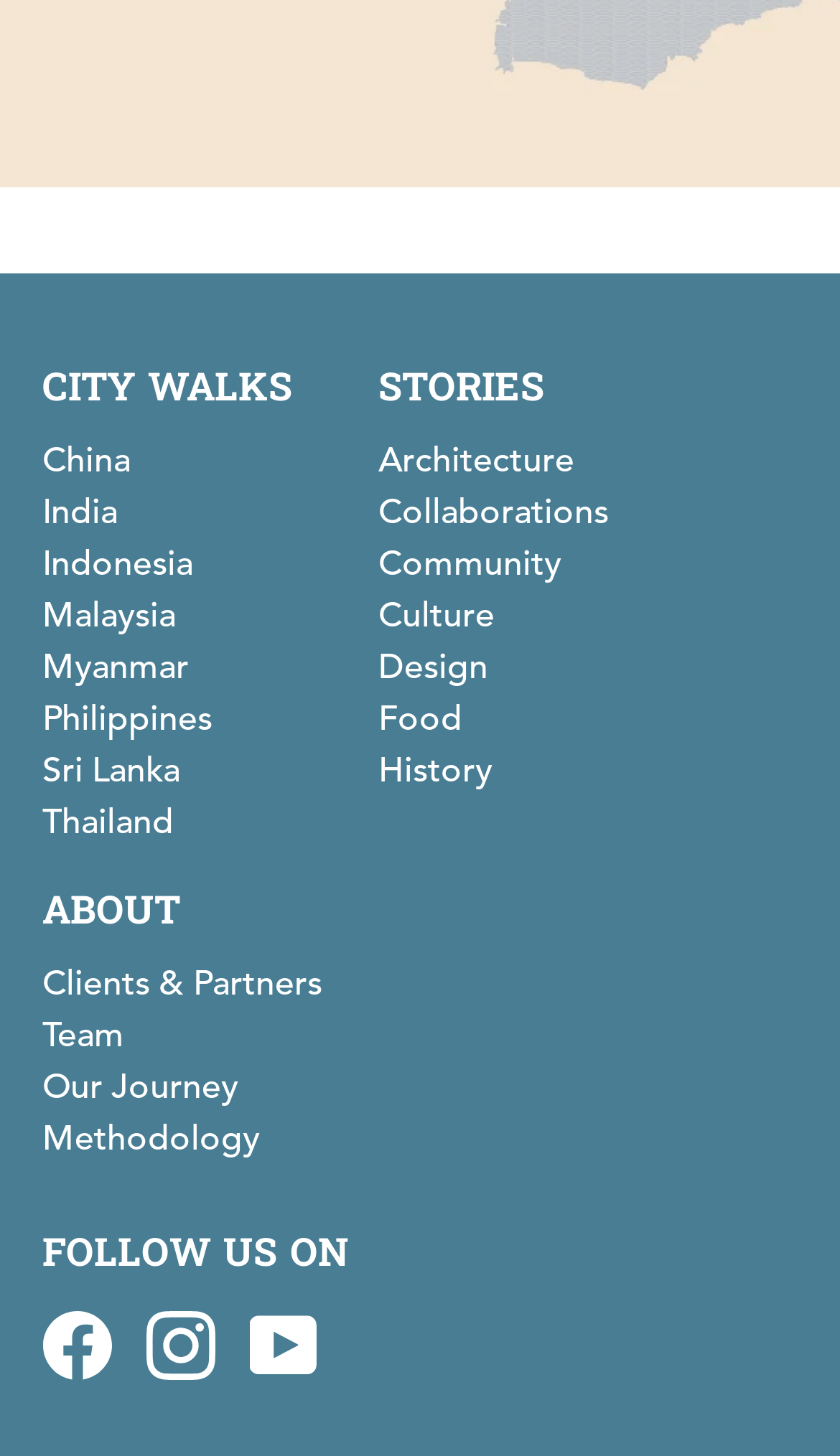Give a one-word or one-phrase response to the question: 
What are the countries listed on the webpage?

China, India, Indonesia, Malaysia, Myanmar, Philippines, Sri Lanka, Thailand